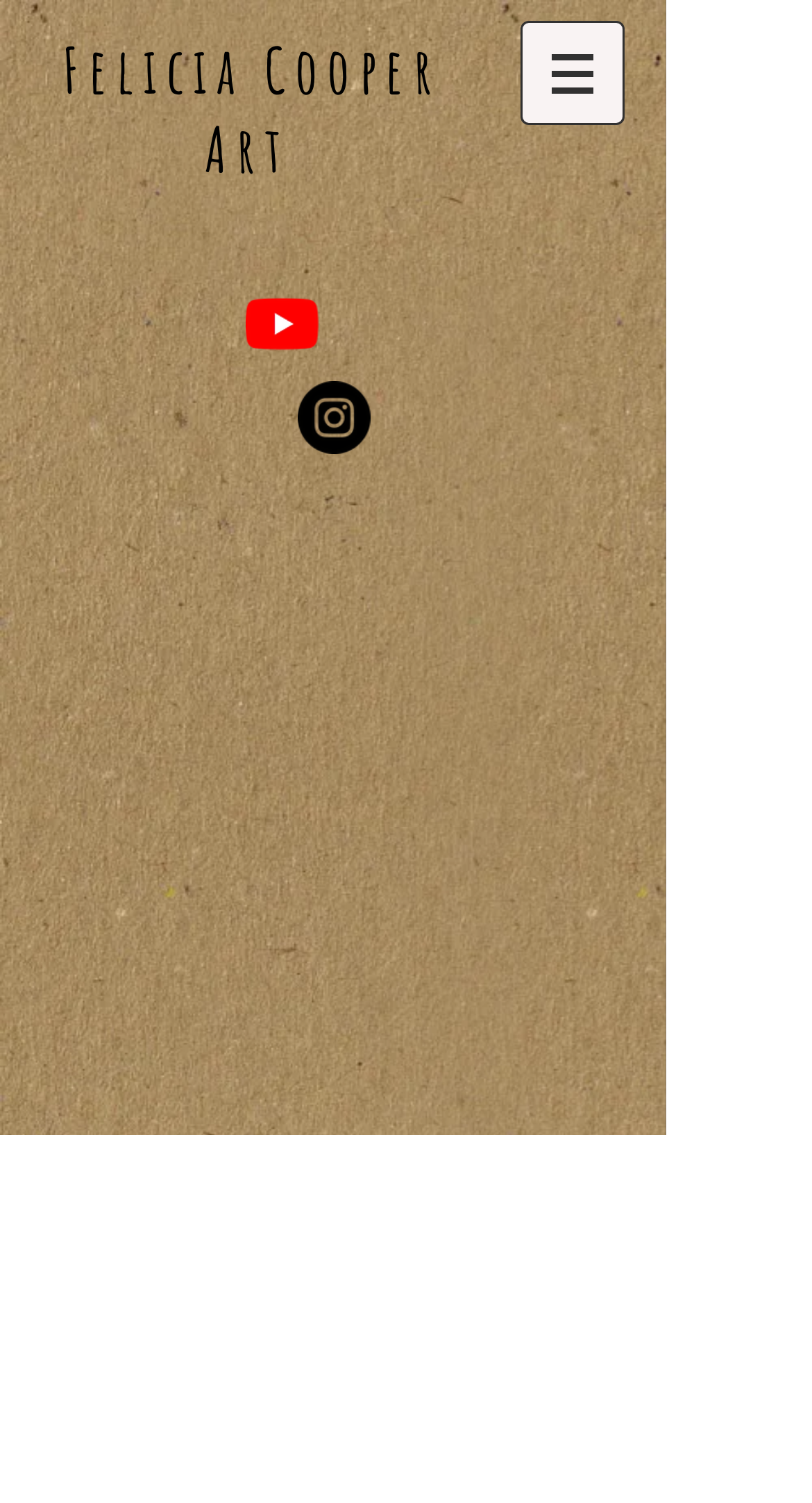Find the bounding box coordinates corresponding to the UI element with the description: "aria-label="Instagram"". The coordinates should be formatted as [left, top, right, bottom], with values as floats between 0 and 1.

[0.367, 0.254, 0.456, 0.302]